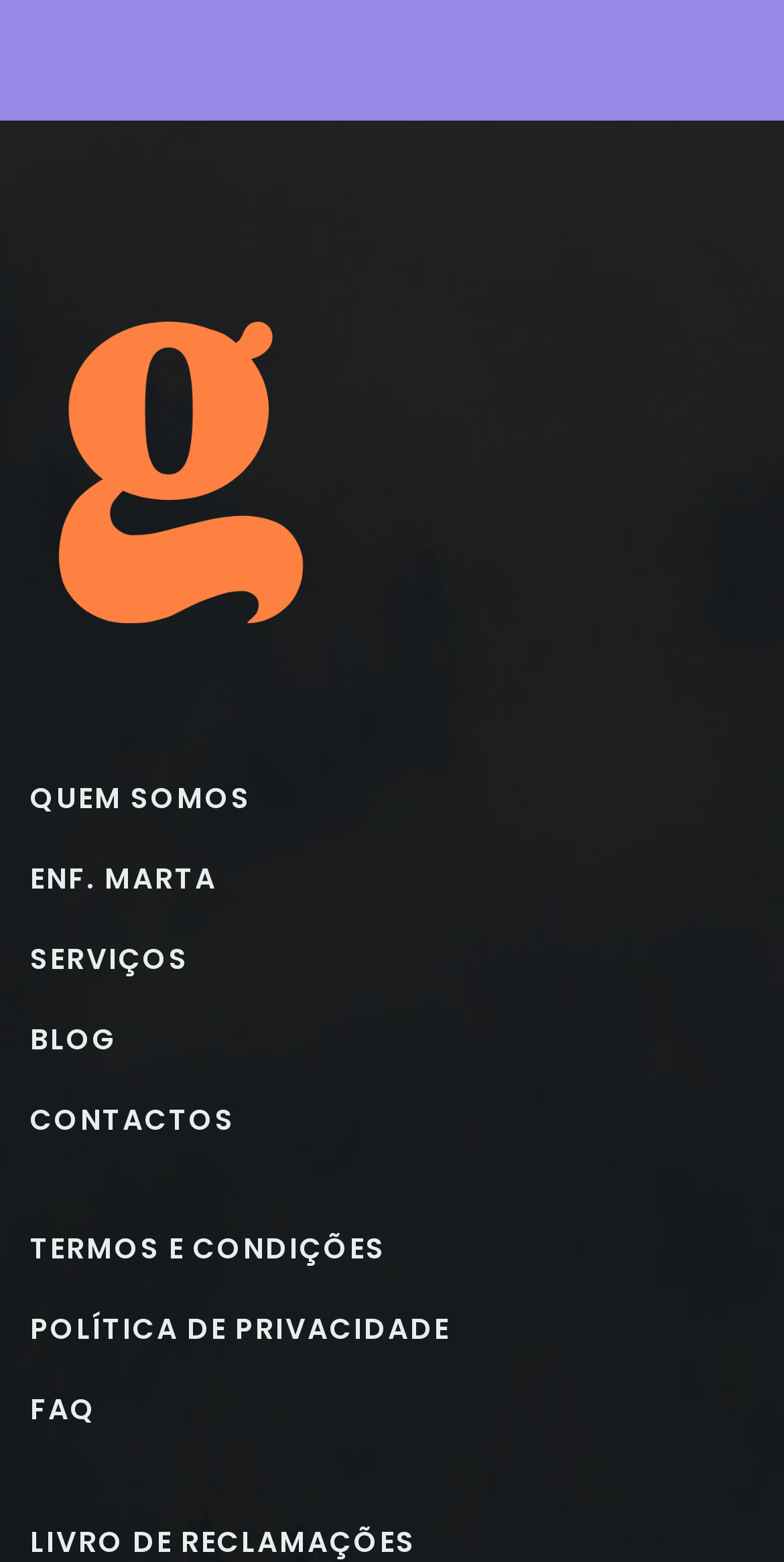Identify the bounding box coordinates of the clickable region necessary to fulfill the following instruction: "Visit enf. marta". The bounding box coordinates should be four float numbers between 0 and 1, i.e., [left, top, right, bottom].

[0.038, 0.547, 0.962, 0.578]